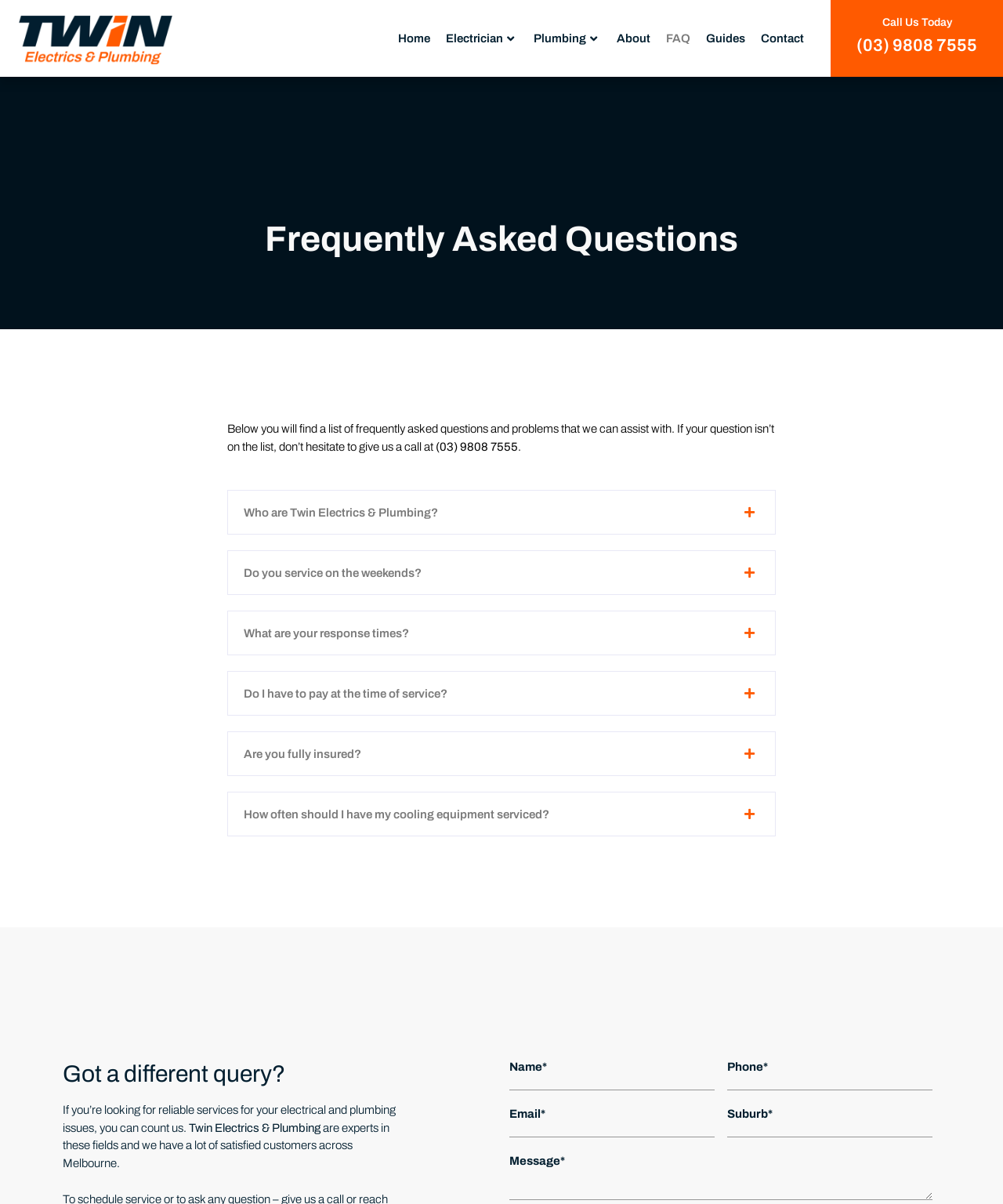Calculate the bounding box coordinates for the UI element based on the following description: "What are your response times?". Ensure the coordinates are four float numbers between 0 and 1, i.e., [left, top, right, bottom].

[0.227, 0.508, 0.773, 0.544]